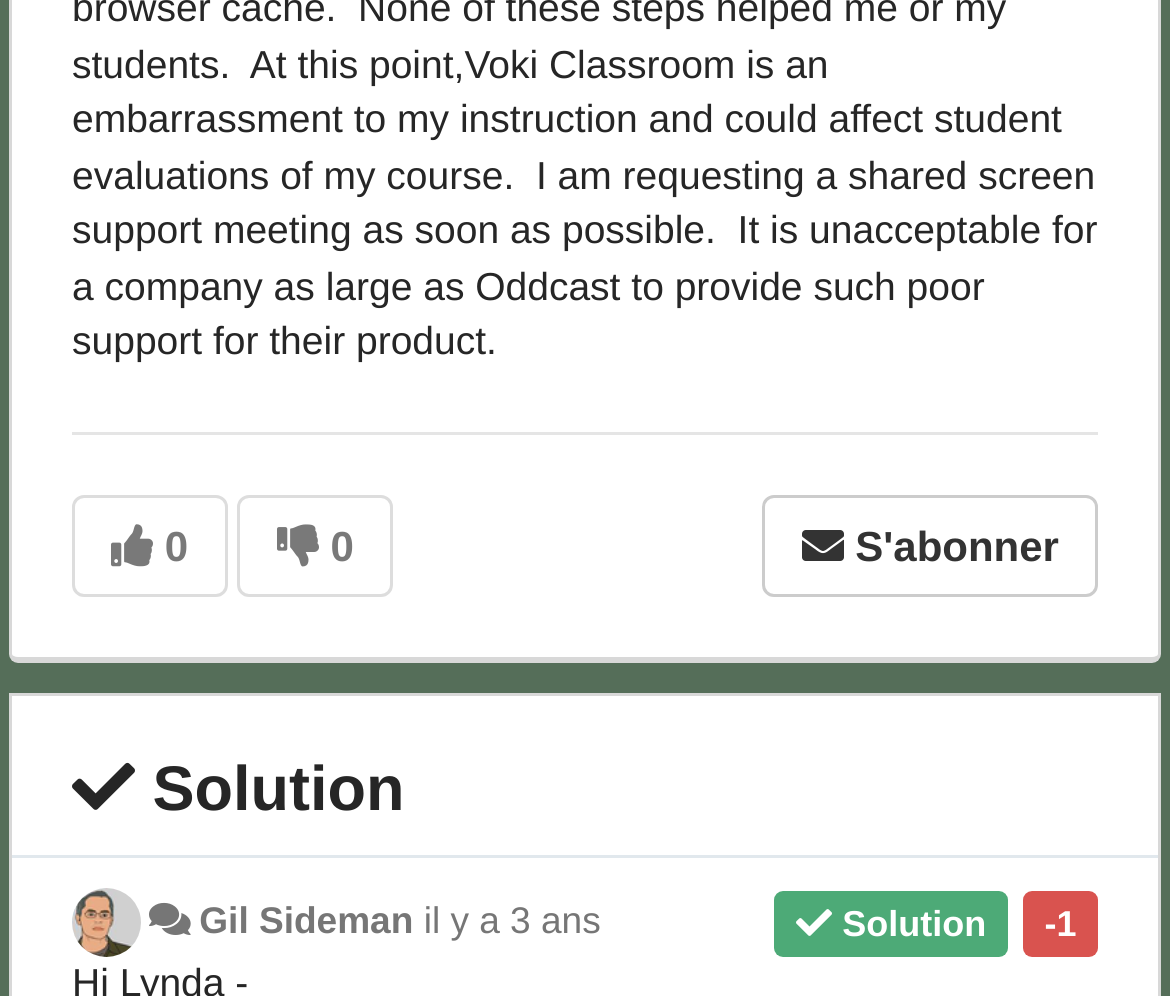Based on the element description parent_node: Email name="wpforms[fields][1]" placeholder="Email Address", identify the bounding box coordinates for the UI element. The coordinates should be in the format (top-left x, top-left y, bottom-right x, bottom-right y) and within the 0 to 1 range.

None